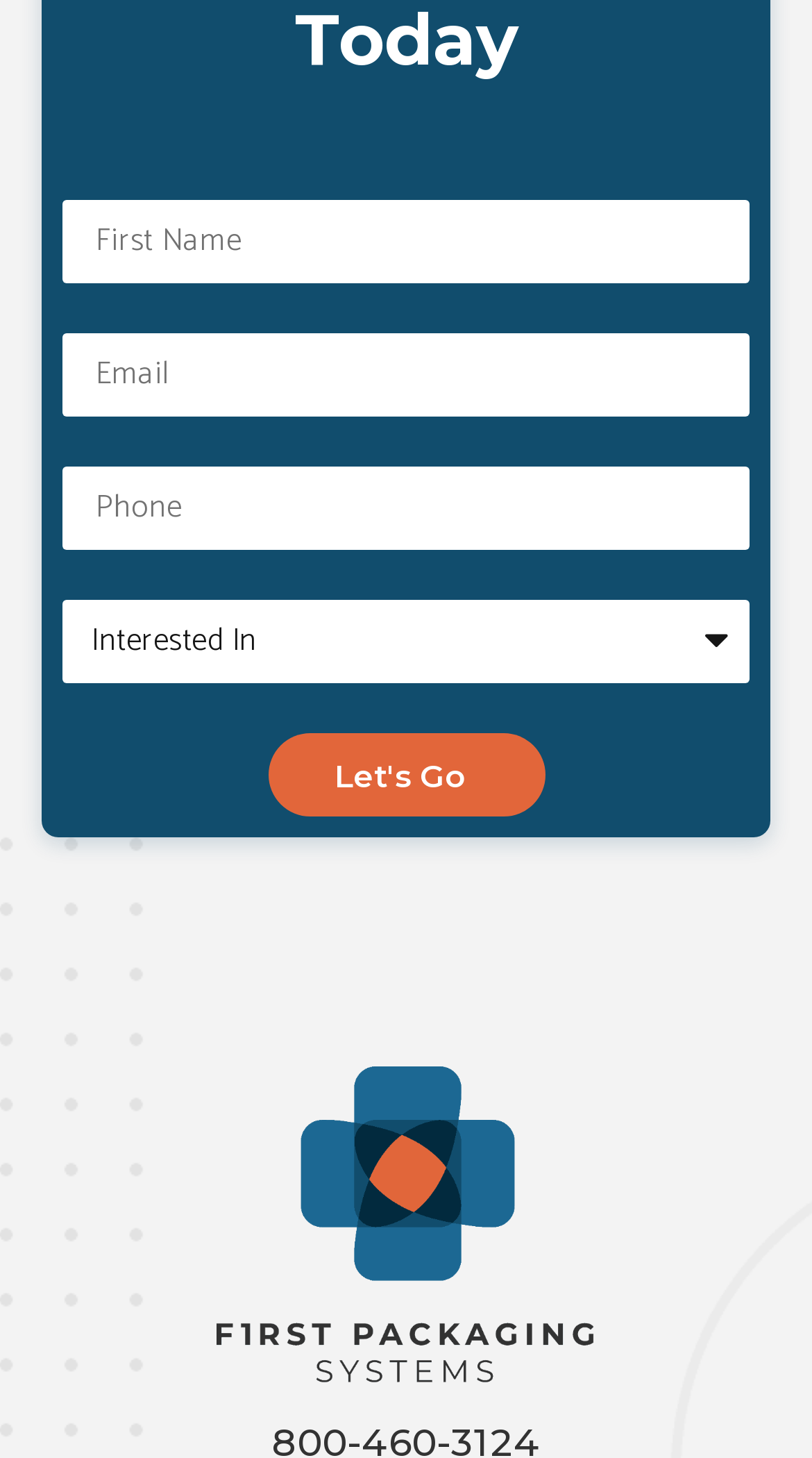Is the 'Email' field required?
Please provide a single word or phrase as the answer based on the screenshot.

Yes